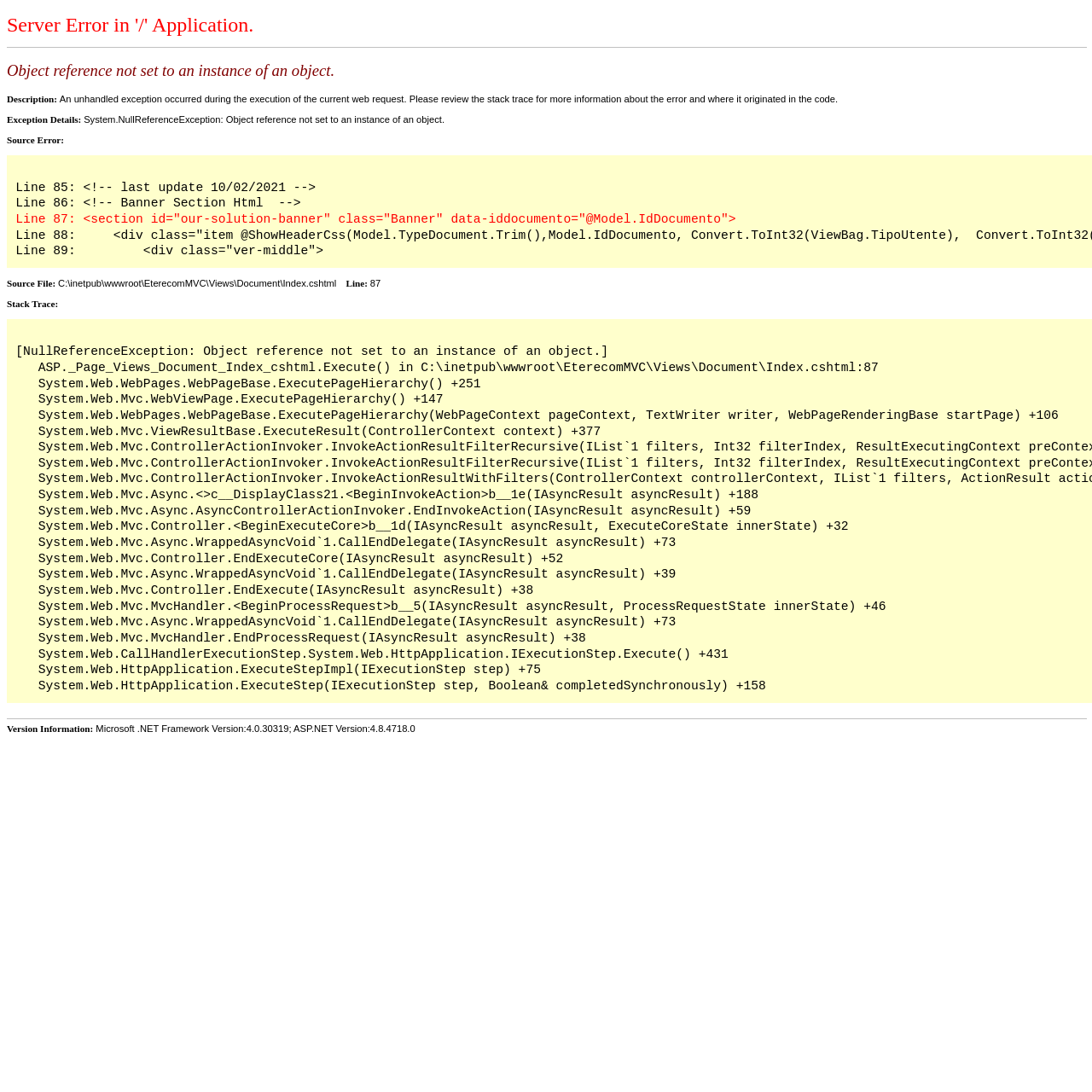What type of exception occurred?
Based on the image, provide a one-word or brief-phrase response.

System.NullReferenceException